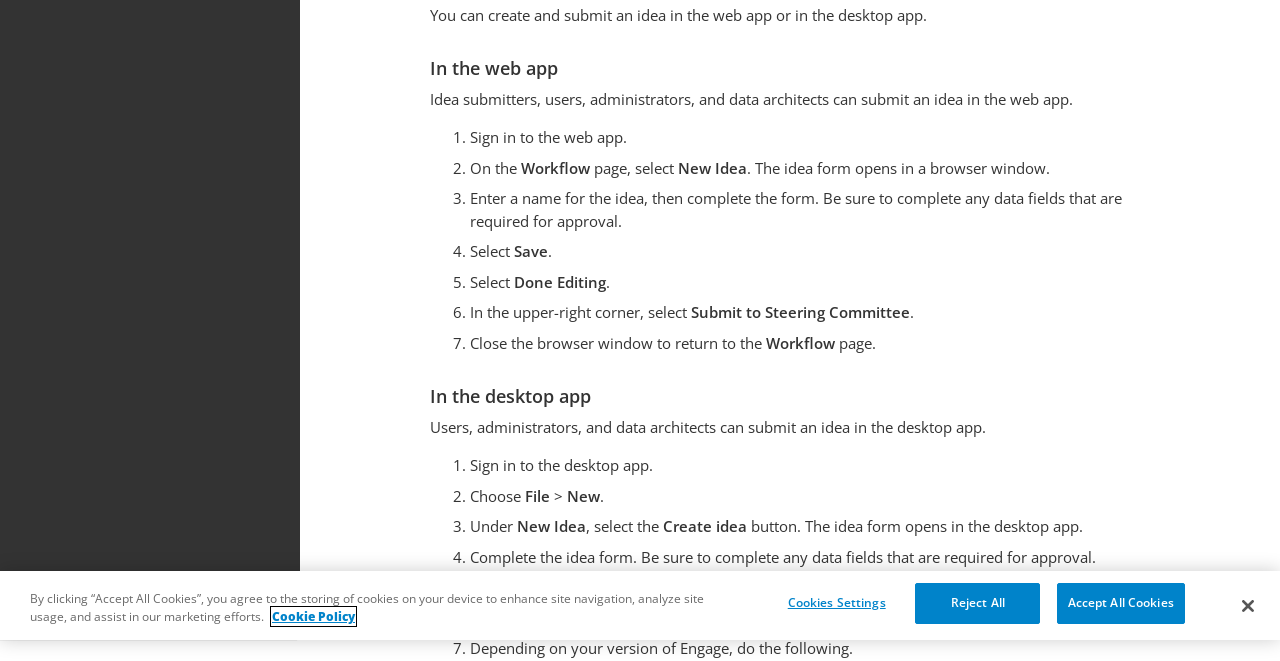Based on the element description, predict the bounding box coordinates (top-left x, top-left y, bottom-right x, bottom-right y) for the UI element in the screenshot: aria-label="Close"

[0.958, 0.883, 0.992, 0.949]